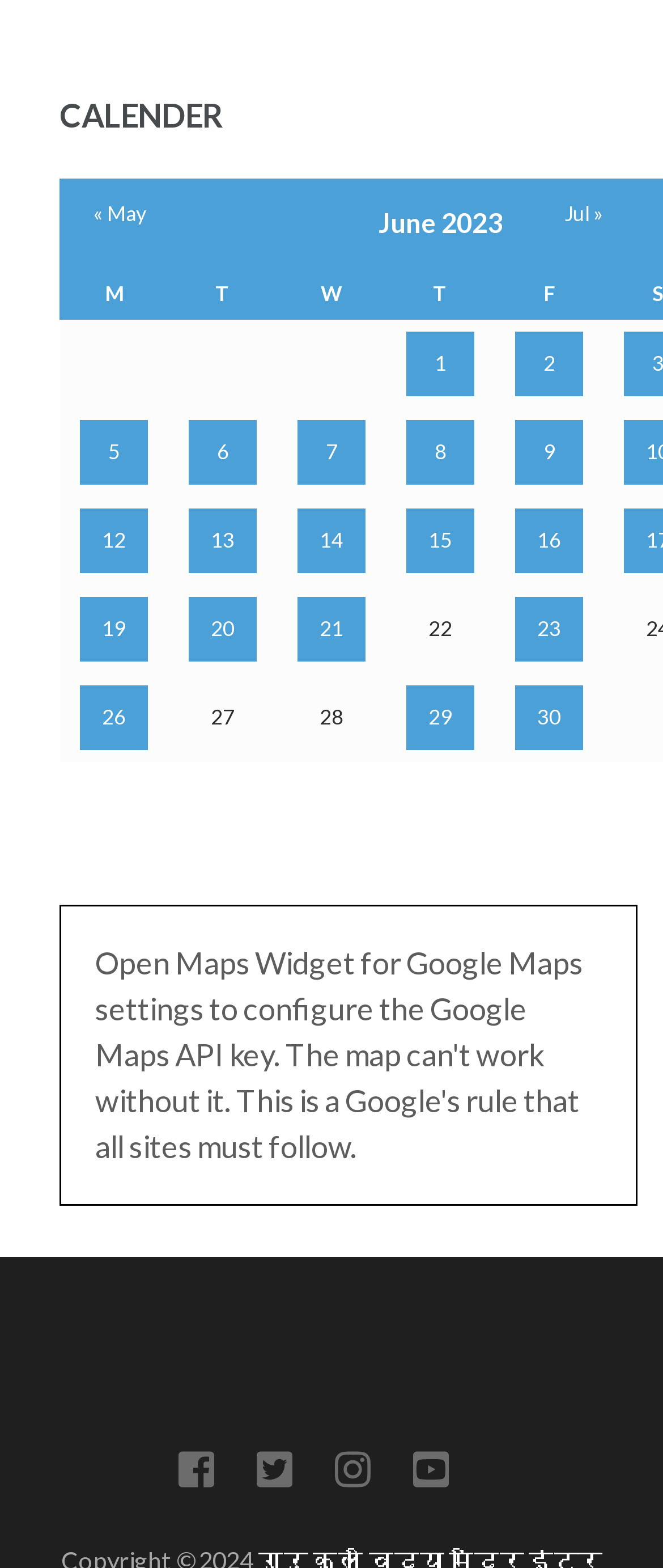Using the image as a reference, answer the following question in as much detail as possible:
What is the month displayed in the calendar?

The calendar heading says 'CALENDER' and the column headers are 'M', 'T', 'W', 'T', 'F', which suggests a weekly calendar. The grid cells contain dates and posts published on those dates, and the dates range from June 1 to June 30, indicating that the month displayed in the calendar is June.